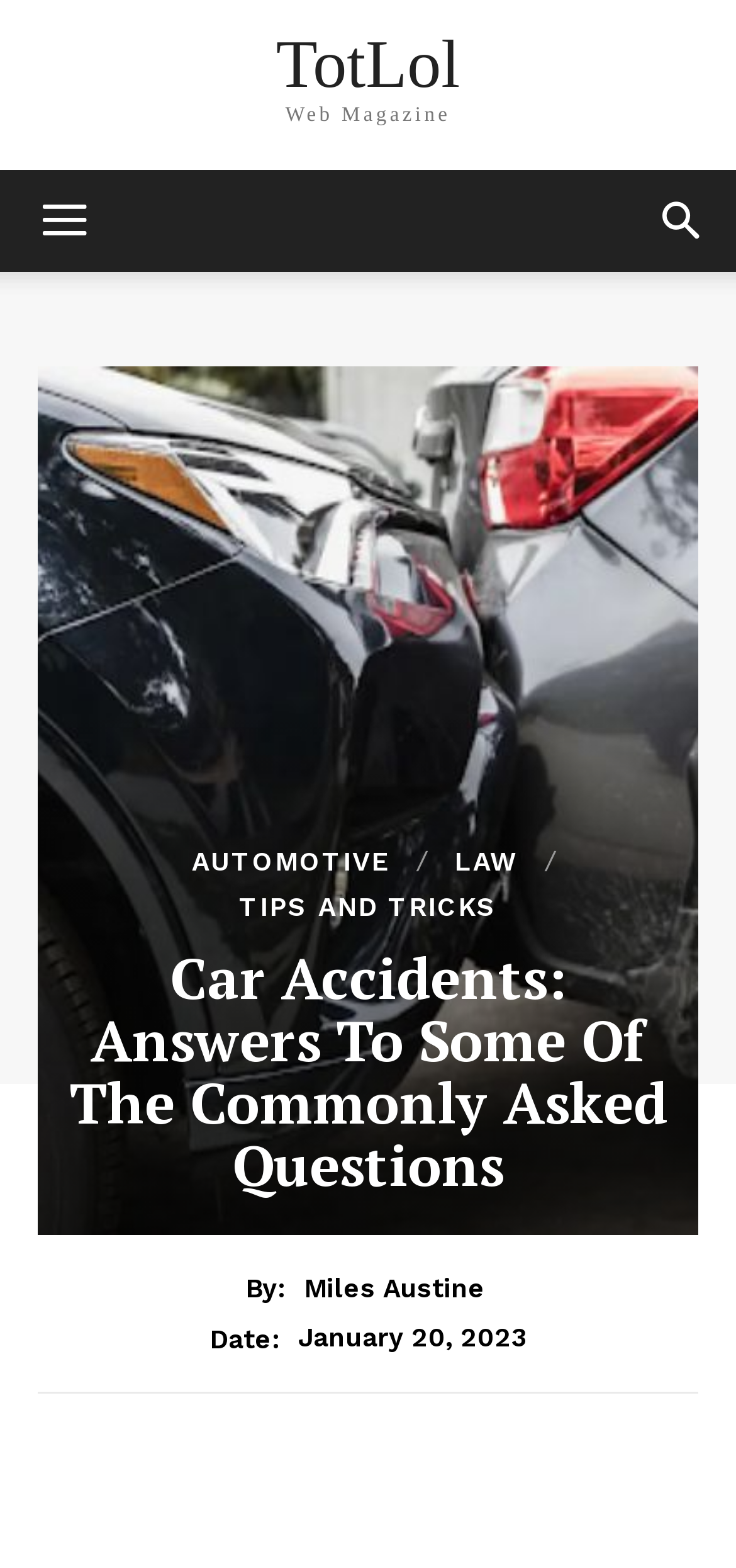What is the date of the current article?
Could you please answer the question thoroughly and with as much detail as possible?

I found the date of the article by looking at the 'Date:' section, which is located below the main heading. The date is mentioned as 'January 20, 2023'.